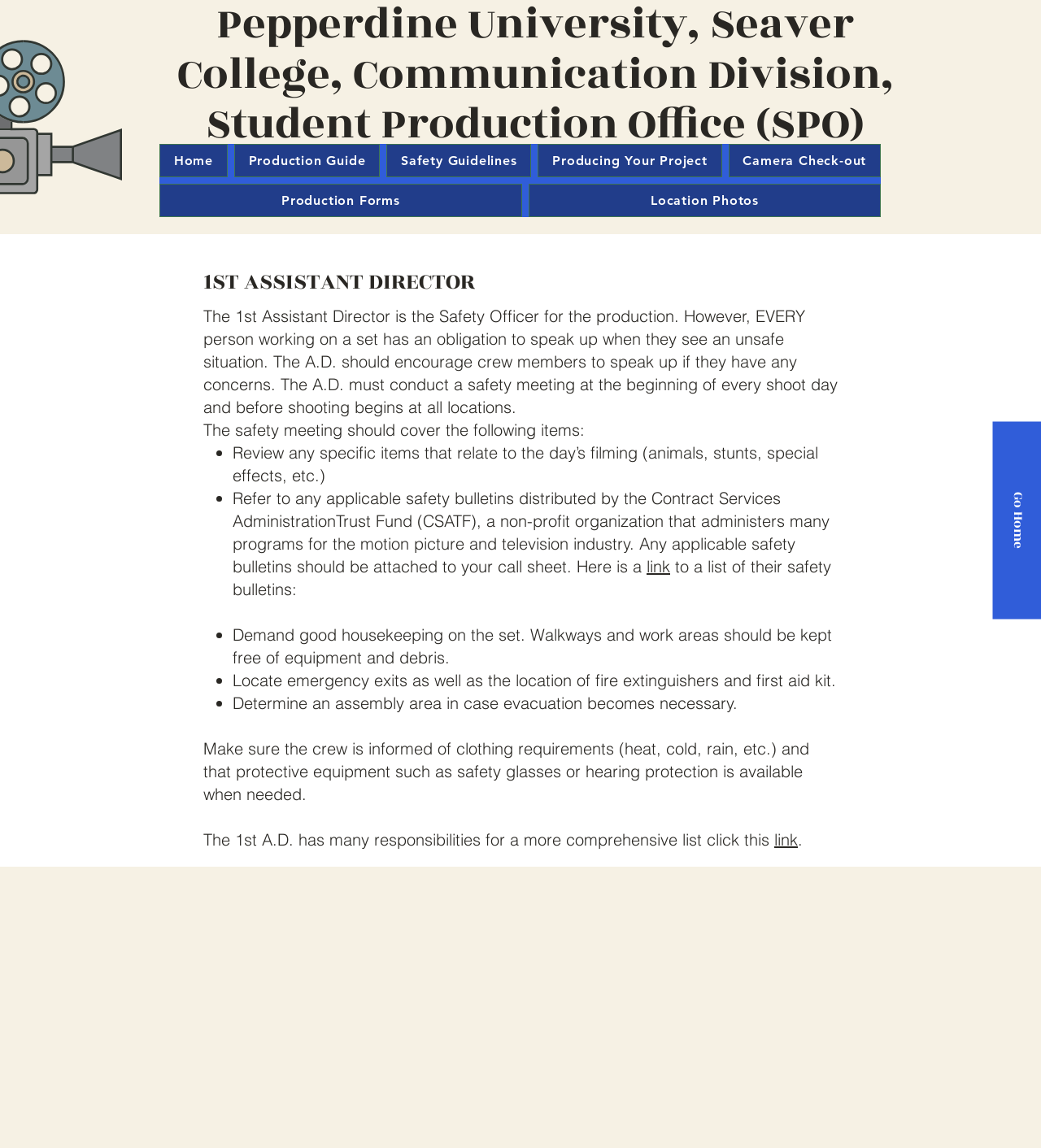What should the crew be informed about regarding clothing?
Answer the question using a single word or phrase, according to the image.

Clothing requirements